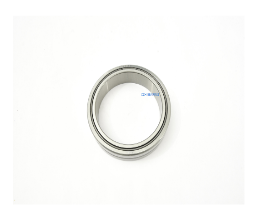Provide your answer in one word or a succinct phrase for the question: 
What is the primary benefit of this bearing type?

Reduces friction